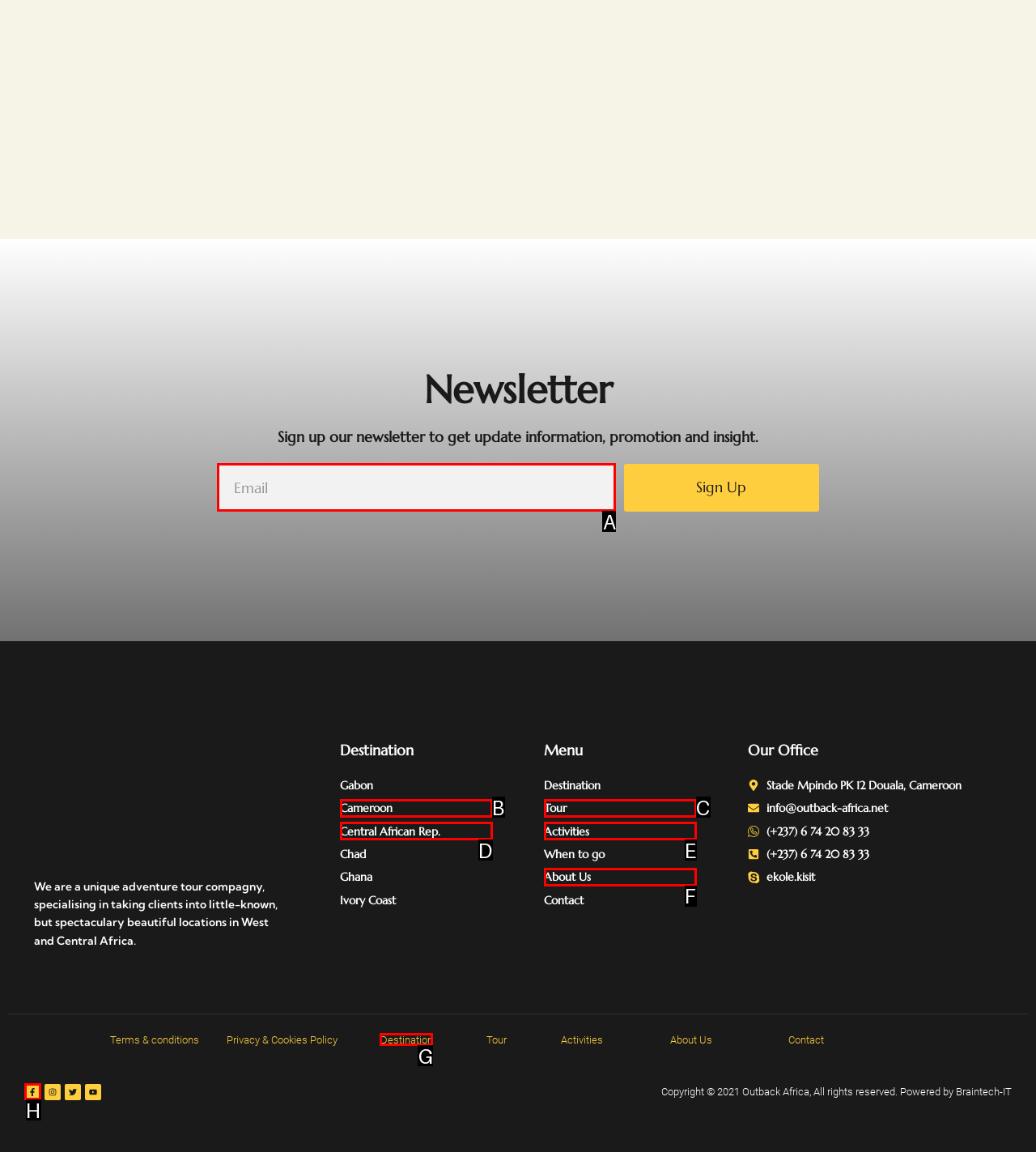Identify the letter of the option to click in order to Contact us. Answer with the letter directly.

F